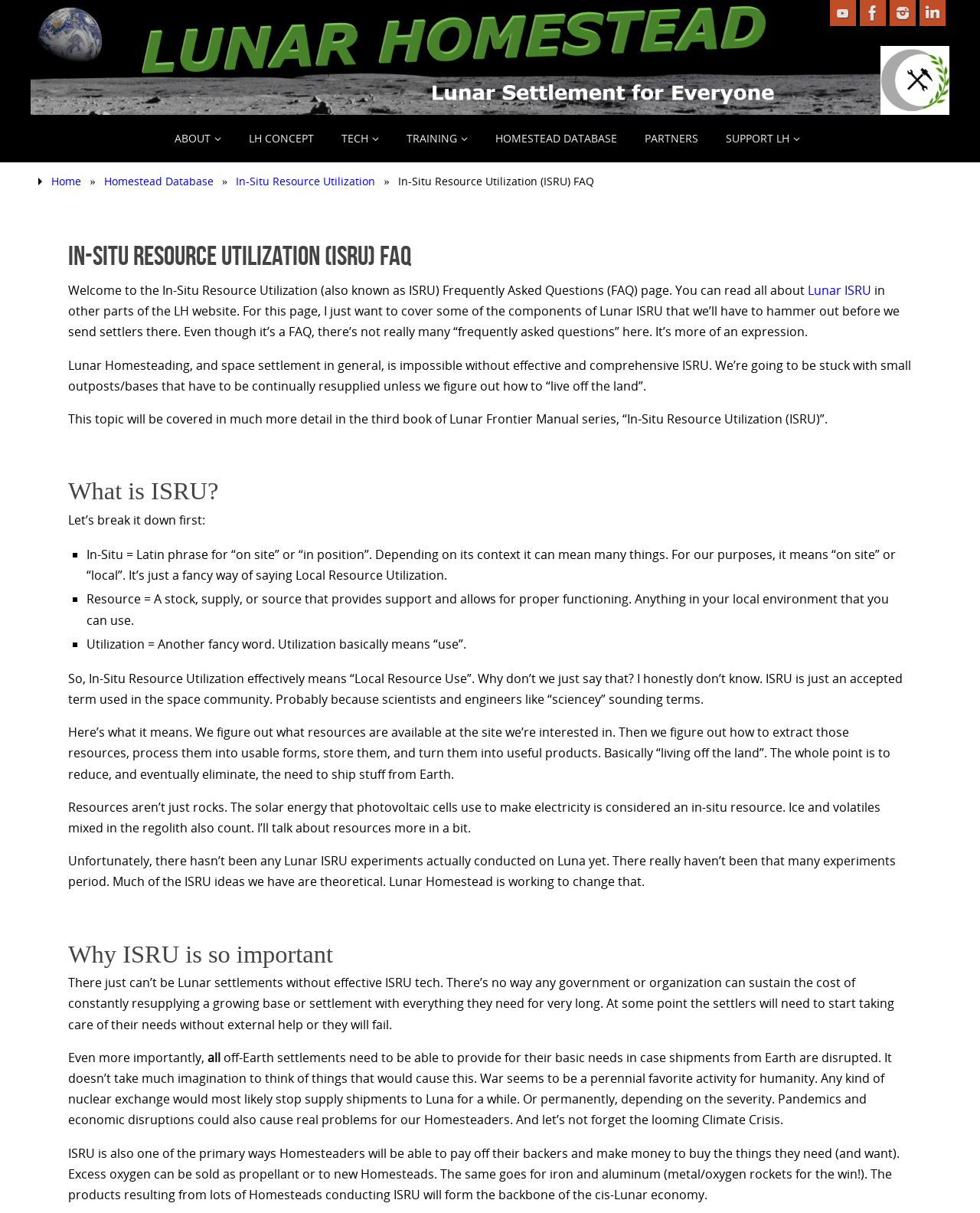How many social media links are there?
Please provide a single word or phrase as your answer based on the screenshot.

4